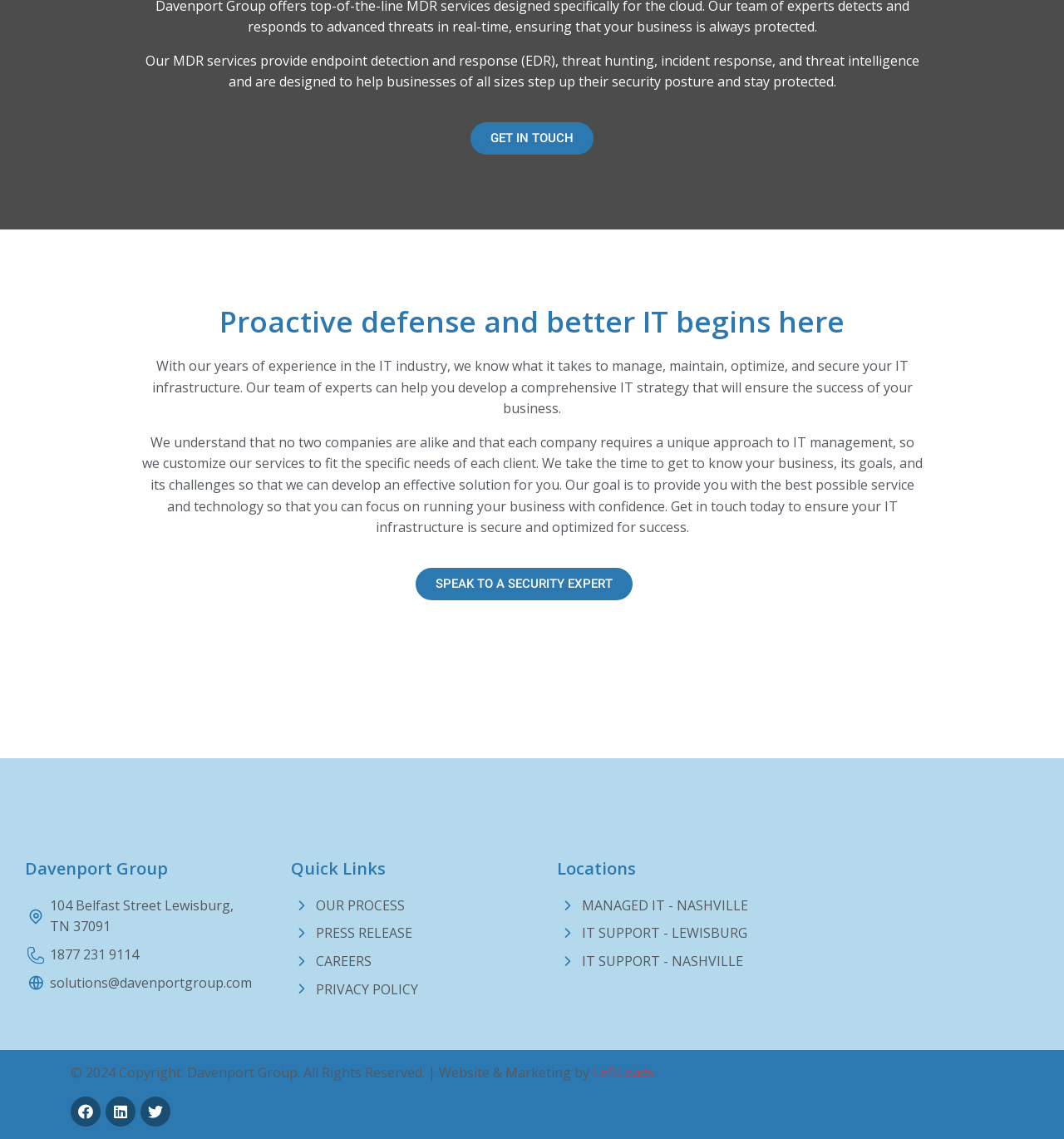What is the main service provided by Davenport Group? Based on the image, give a response in one word or a short phrase.

MDR services